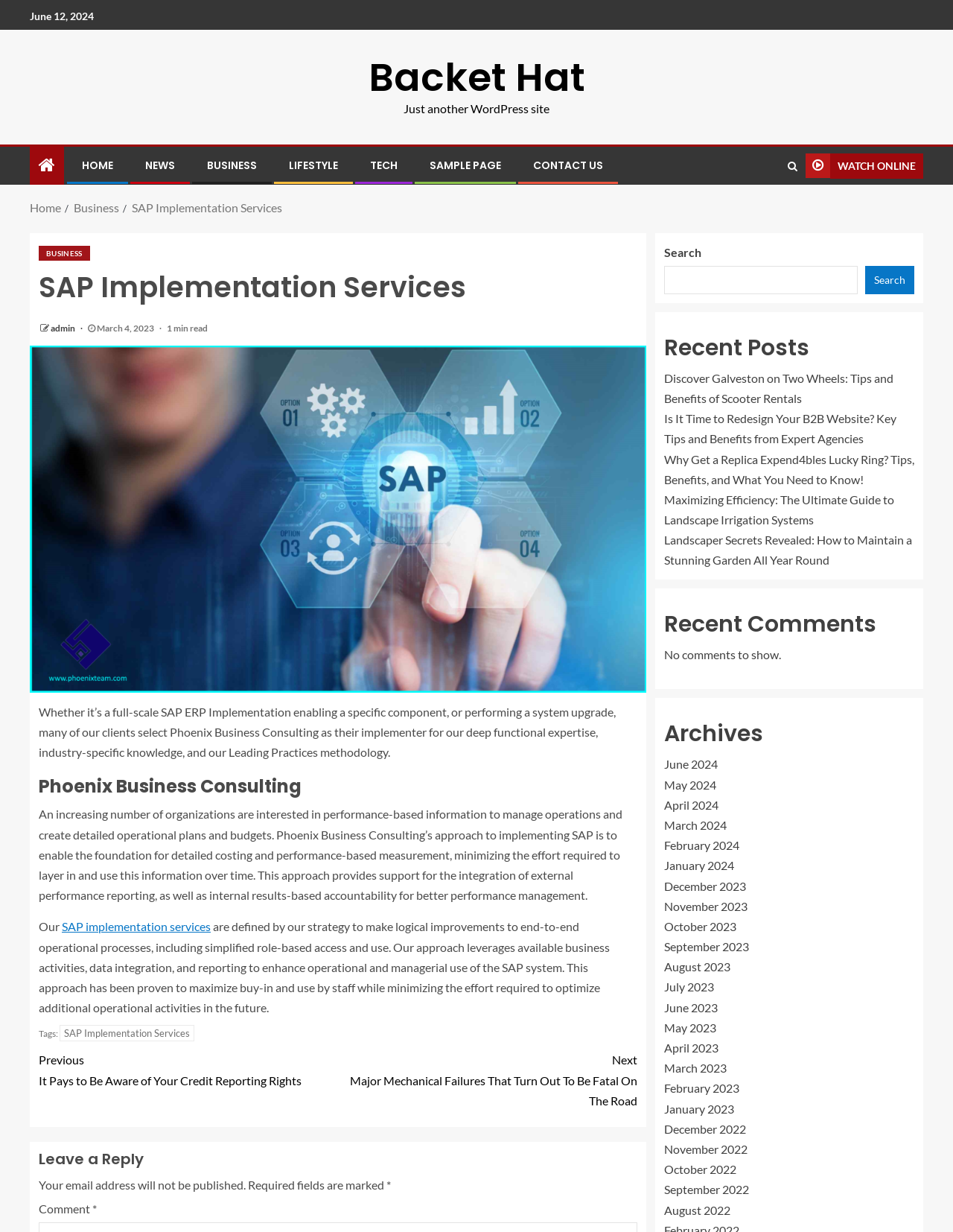Please identify the bounding box coordinates of the element that needs to be clicked to perform the following instruction: "Click on HOME".

[0.086, 0.128, 0.119, 0.14]